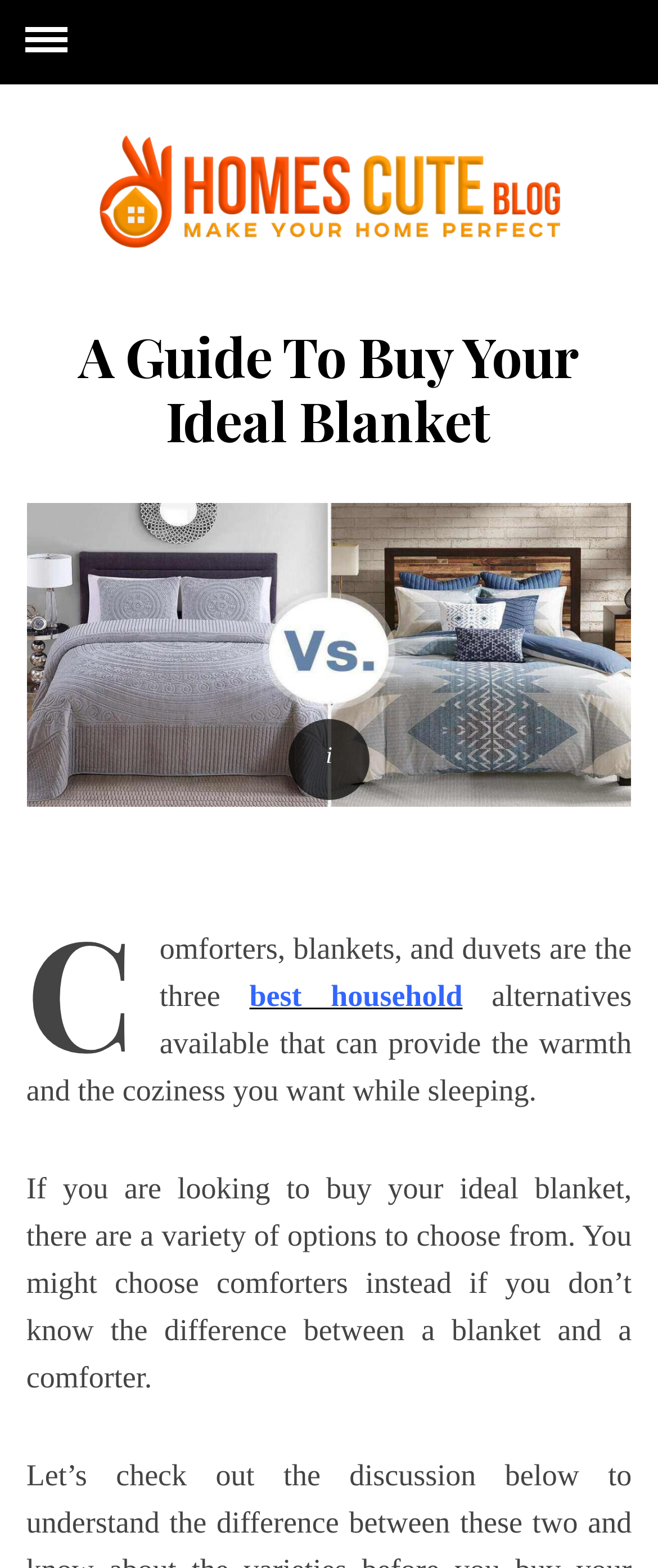Extract the top-level heading from the webpage and provide its text.

A Guide To Buy Your Ideal Blanket